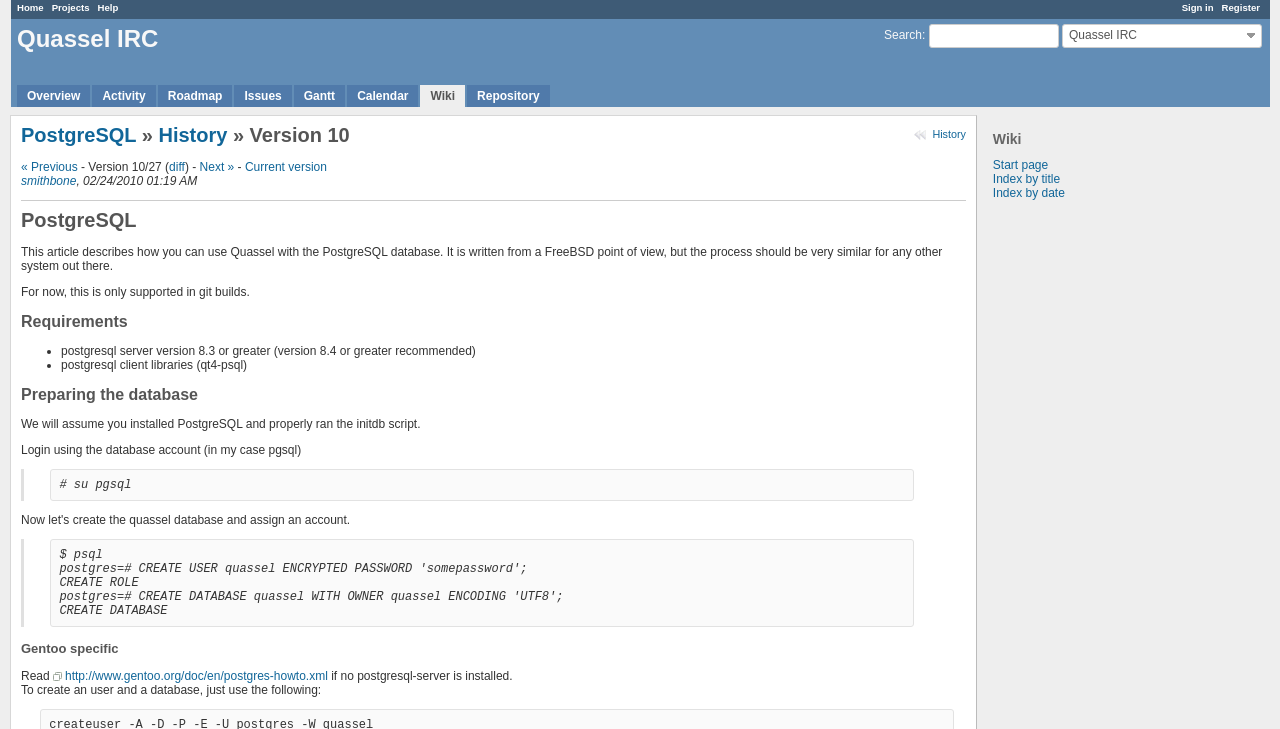Locate the bounding box coordinates of the element you need to click to accomplish the task described by this instruction: "Search for something".

[0.691, 0.039, 0.72, 0.058]